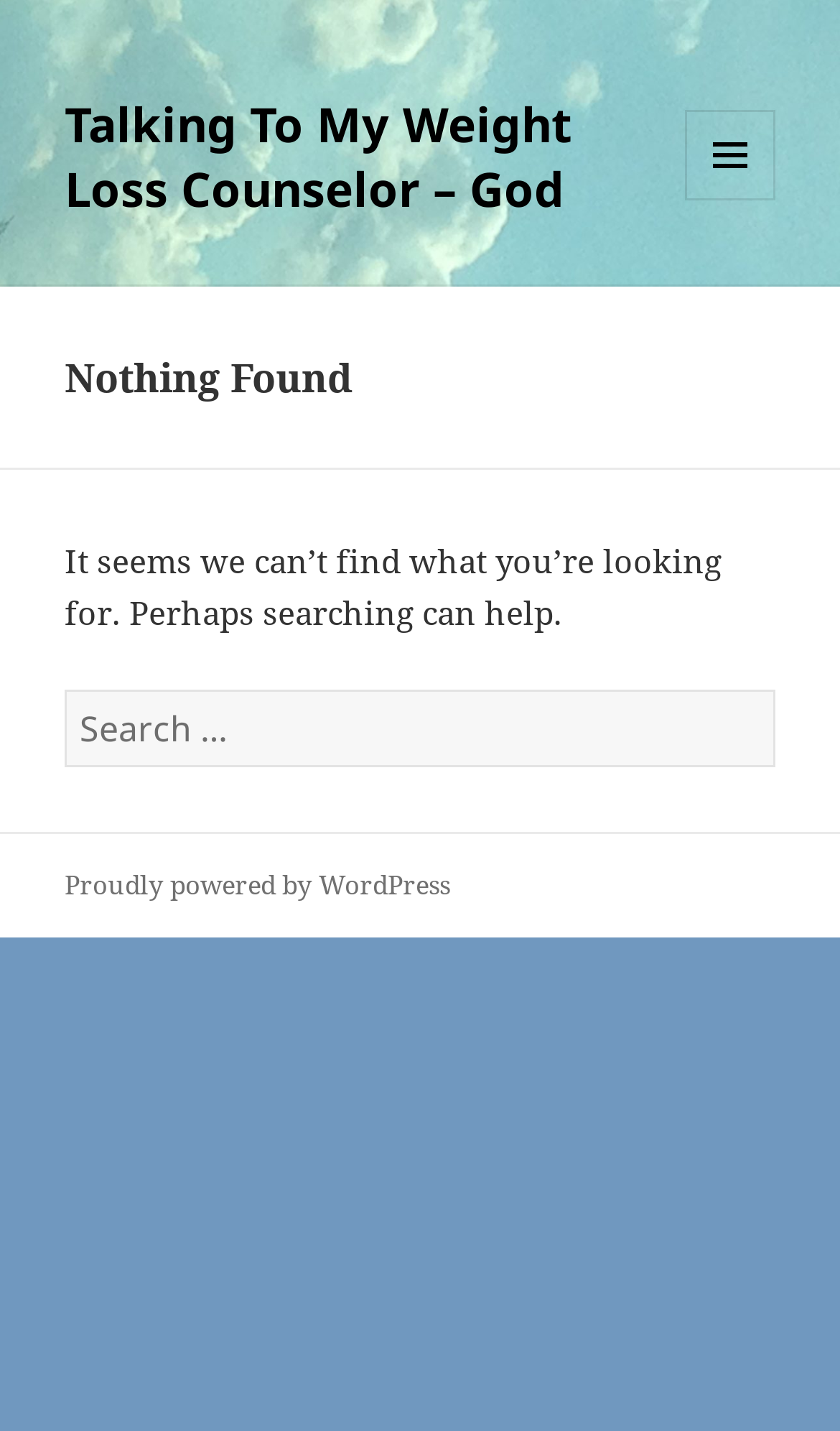Please answer the following question using a single word or phrase: 
What is the purpose of the button with the text 'Search'?

To search